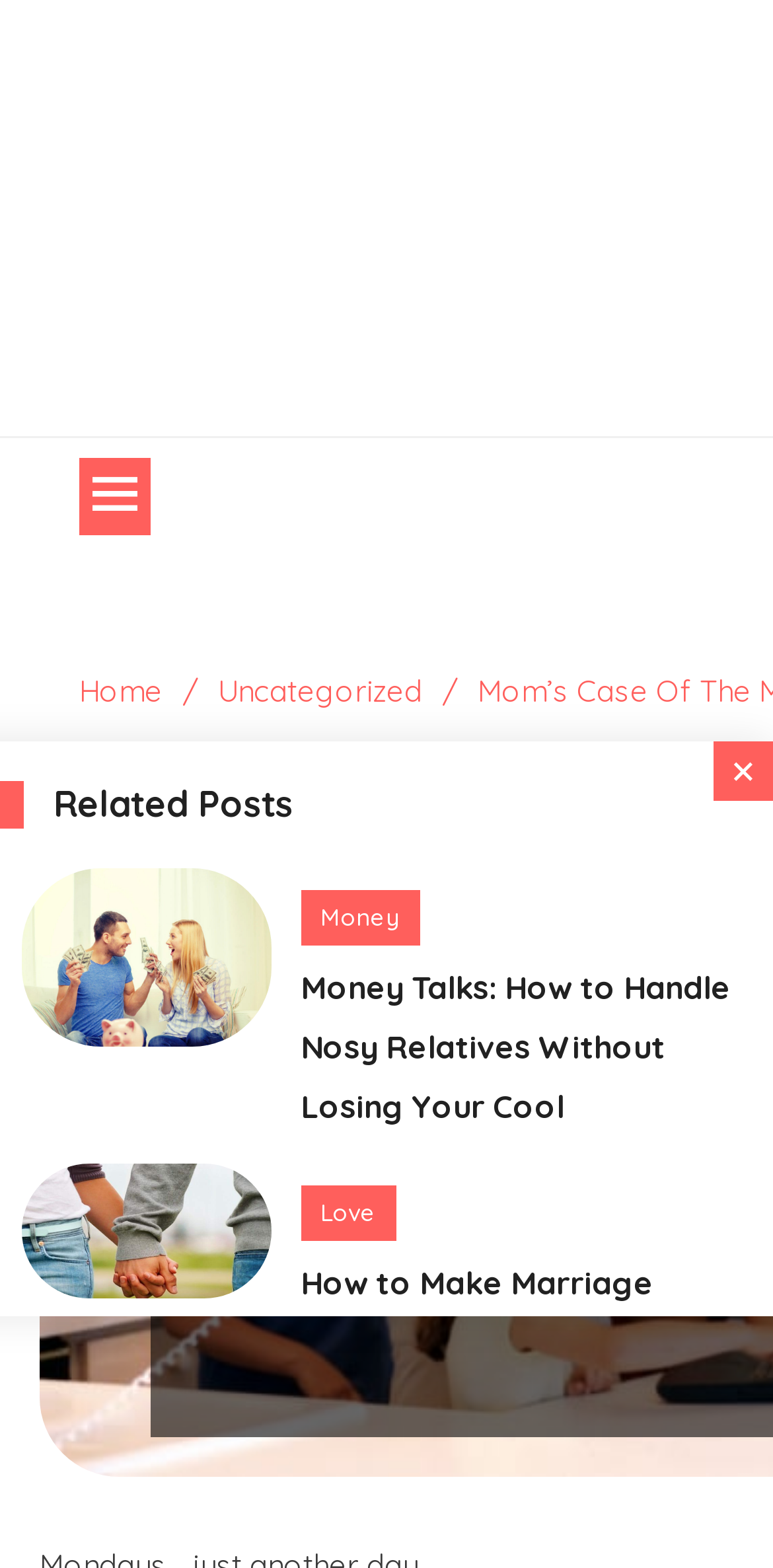Use a single word or phrase to respond to the question:
How many links are in the second article?

2